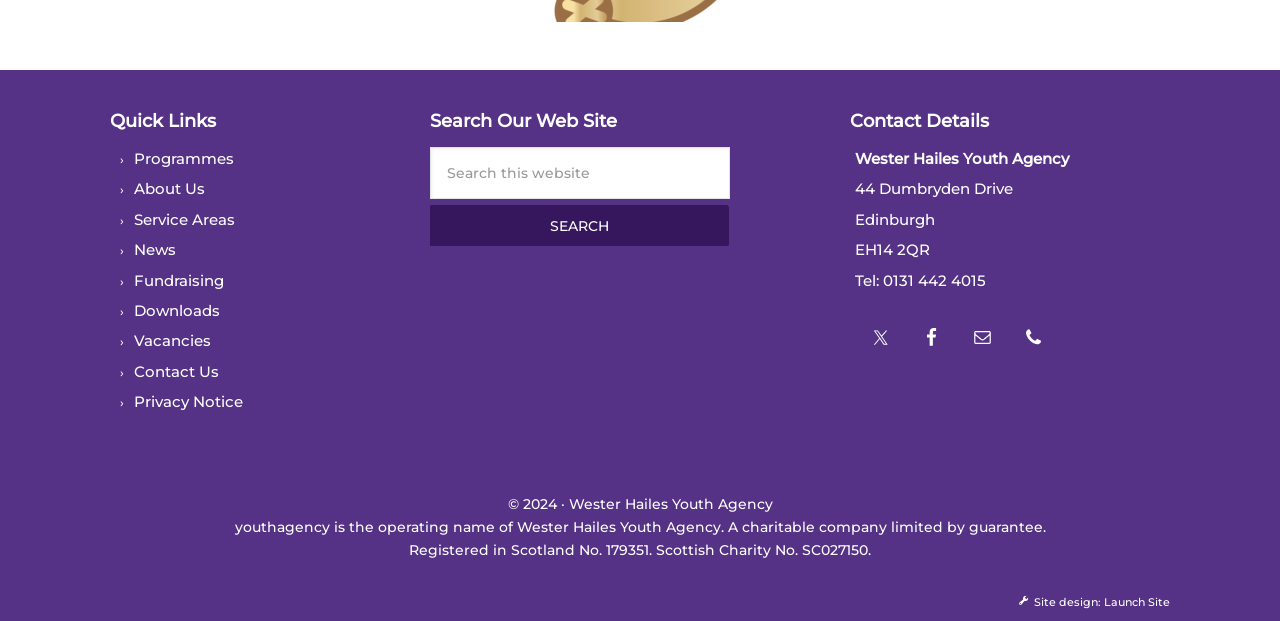What is the postal code of the organization's address?
Look at the screenshot and respond with one word or a short phrase.

EH14 2QR